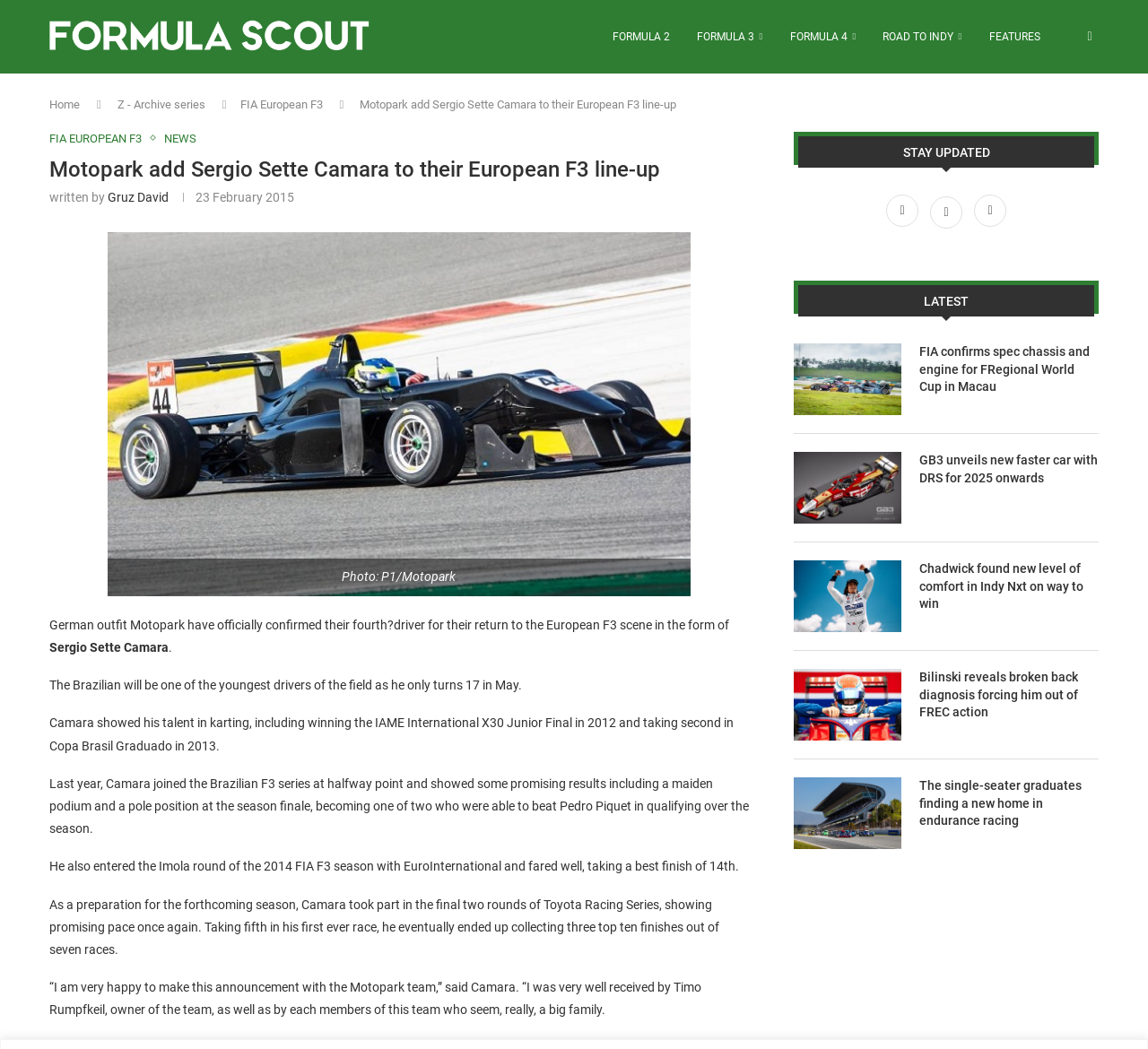Find the bounding box coordinates for the HTML element described as: "Z - Archive series". The coordinates should consist of four float values between 0 and 1, i.e., [left, top, right, bottom].

[0.102, 0.093, 0.179, 0.106]